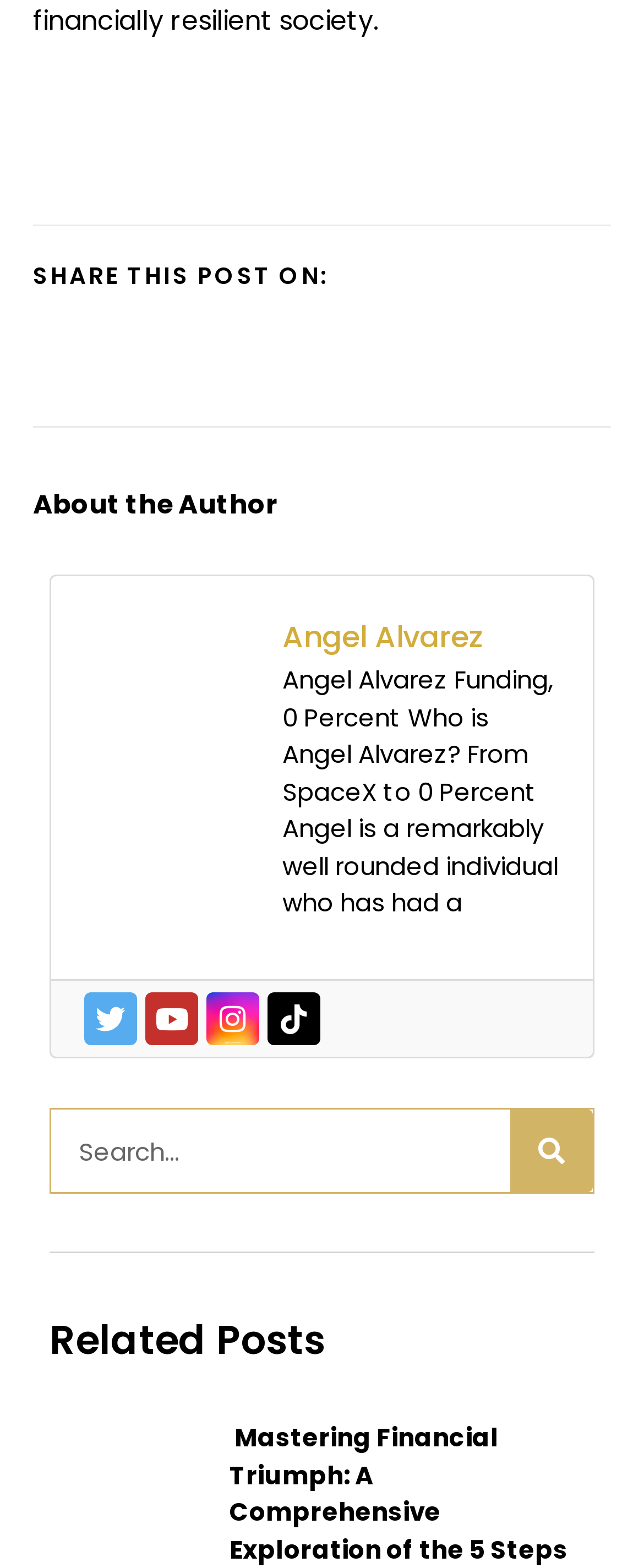Determine the bounding box coordinates of the clickable region to execute the instruction: "View Angel Alvarez's Twitter profile". The coordinates should be four float numbers between 0 and 1, denoted as [left, top, right, bottom].

[0.131, 0.633, 0.213, 0.667]